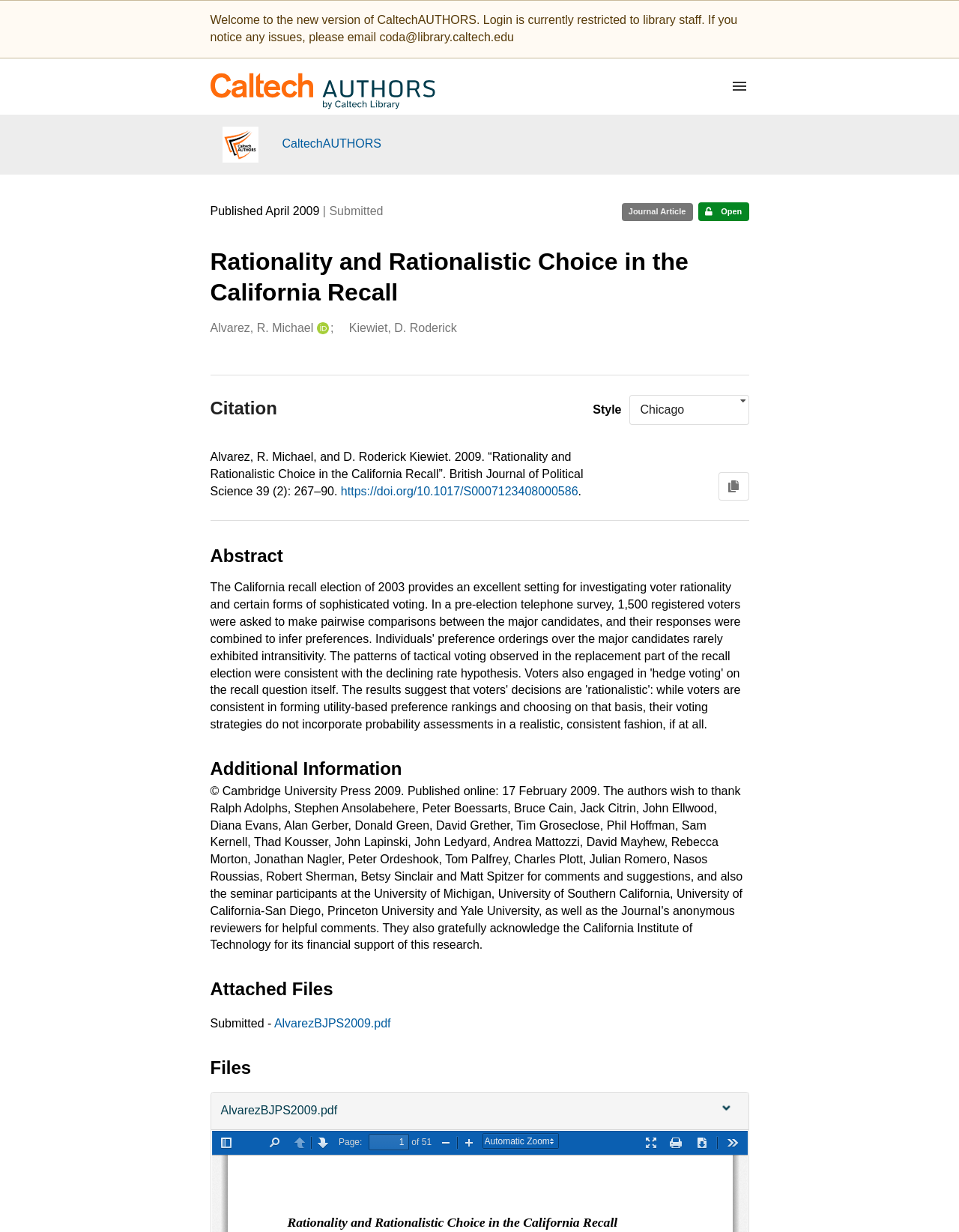Could you specify the bounding box coordinates for the clickable section to complete the following instruction: "View the abstract"?

[0.219, 0.442, 0.781, 0.461]